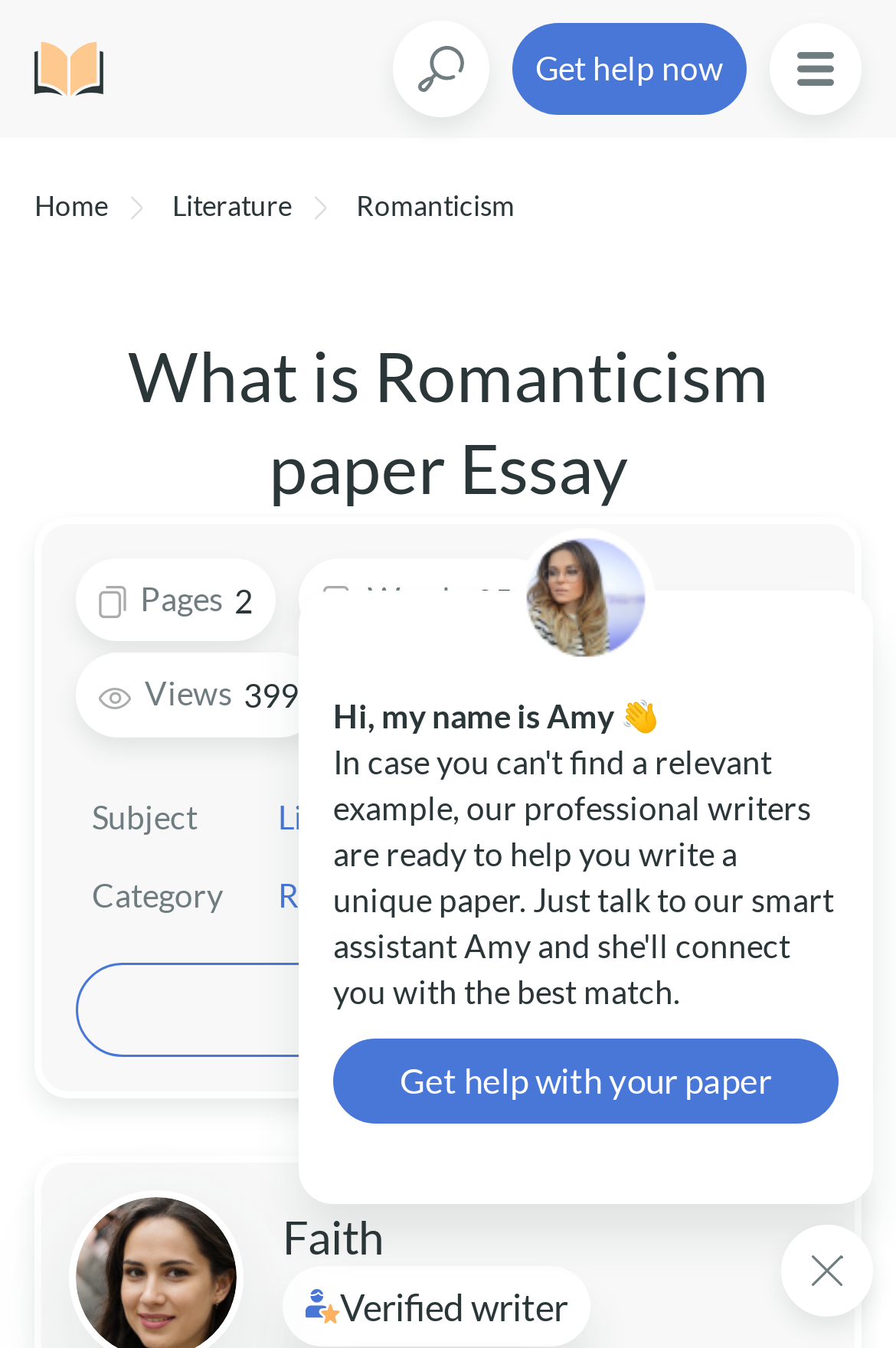Answer the question briefly using a single word or phrase: 
How many views does the essay have?

399